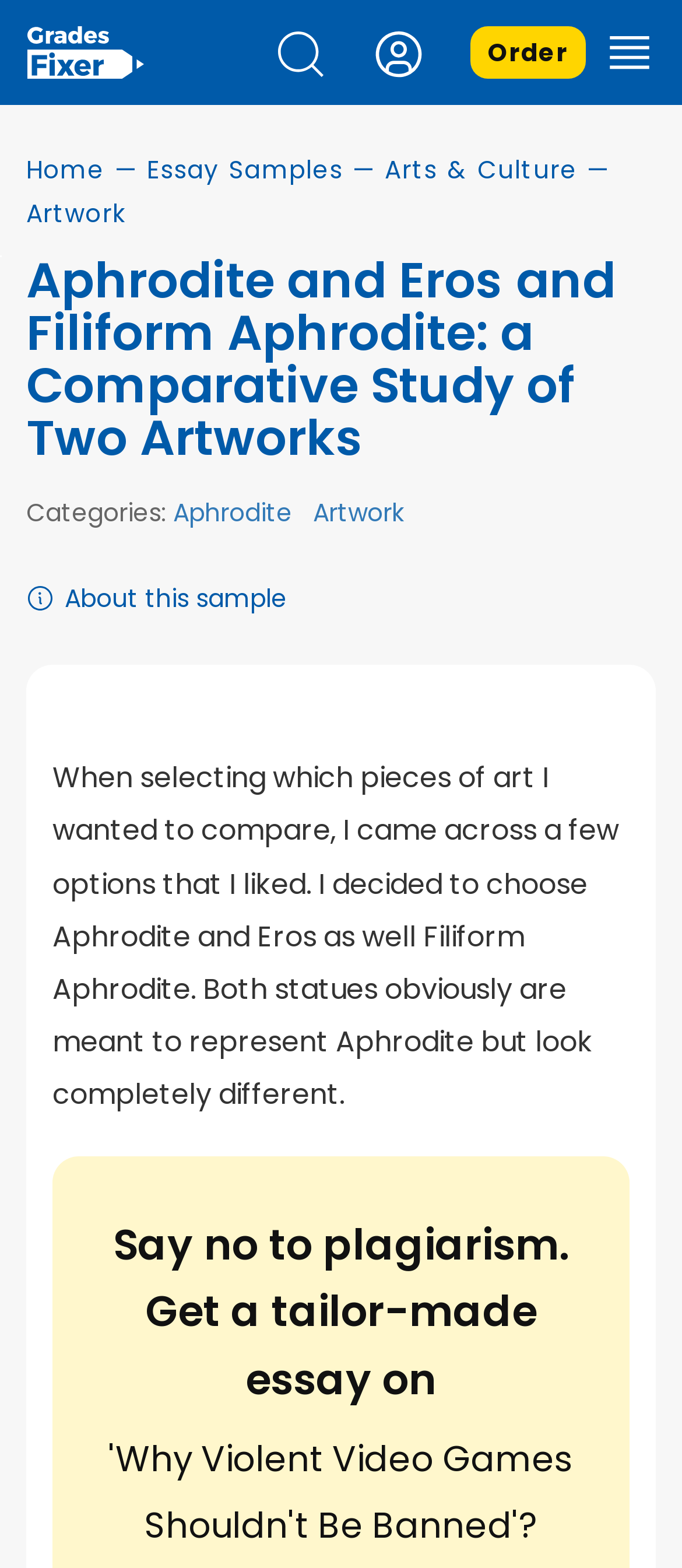What is the theme of the essay sample?
Answer the question with a single word or phrase by looking at the picture.

Artwork